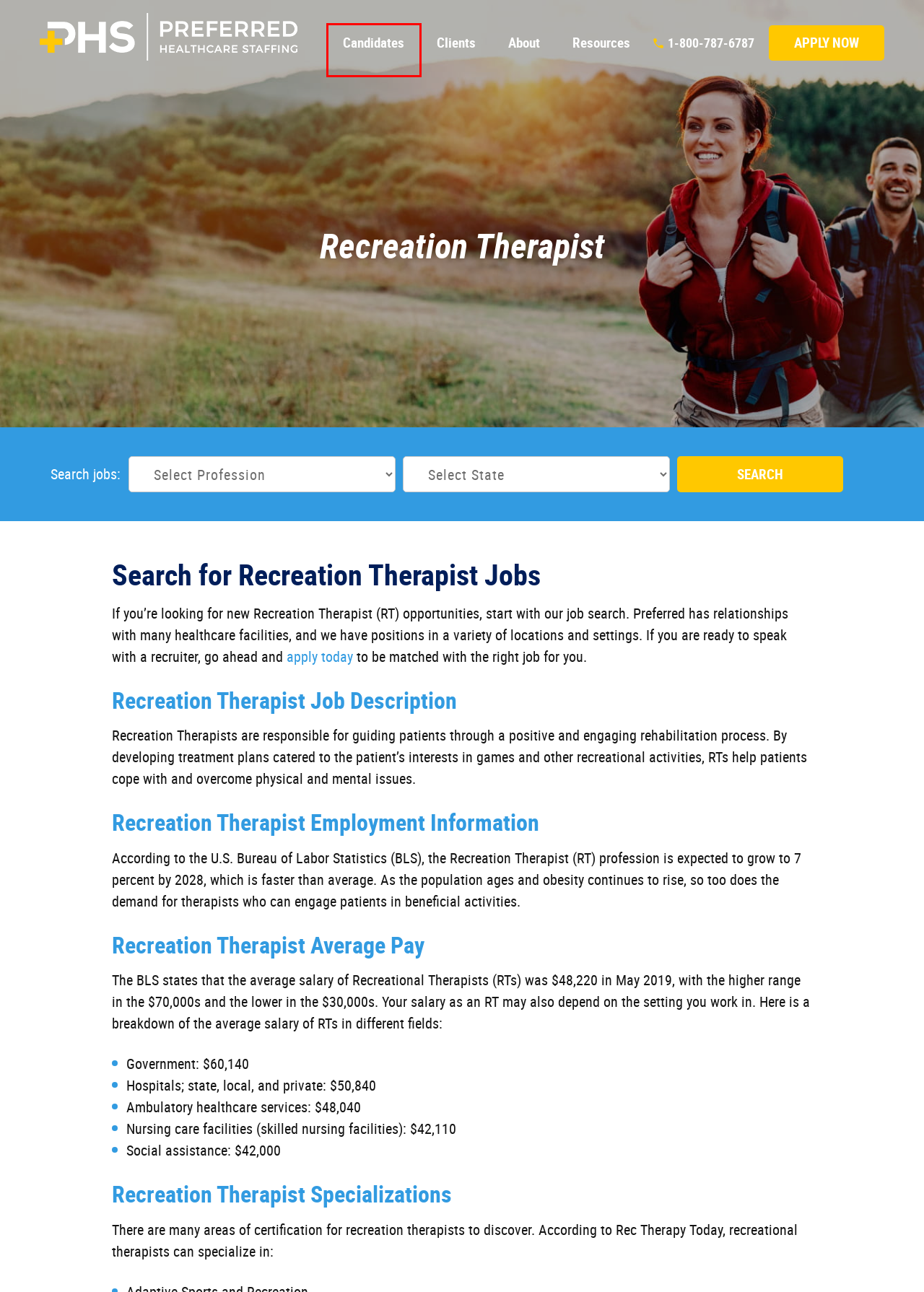Analyze the screenshot of a webpage that features a red rectangle bounding box. Pick the webpage description that best matches the new webpage you would see after clicking on the element within the red bounding box. Here are the candidates:
A. Terms of Service for Preferred Healthcare Staffing
B. Special Education Teacher (SPED) Jobs | Travel, Per Diem & Perm
C. Allied Health Staffing Company | Travel, Per Diem & Permanent Placement
D. Allied Health Jobs & Career Resources for Allied Professionals
E. Why Travel with Preferred? Frequently Asked Questions
F. Allied Health Staffing Agency | Medical & School | Preferred Healthcare Staffing
G. About Preferred Healthcare Staffing | Agency for Allied Health
H. Apply to Work for Preferred Healthcare Staffing

D